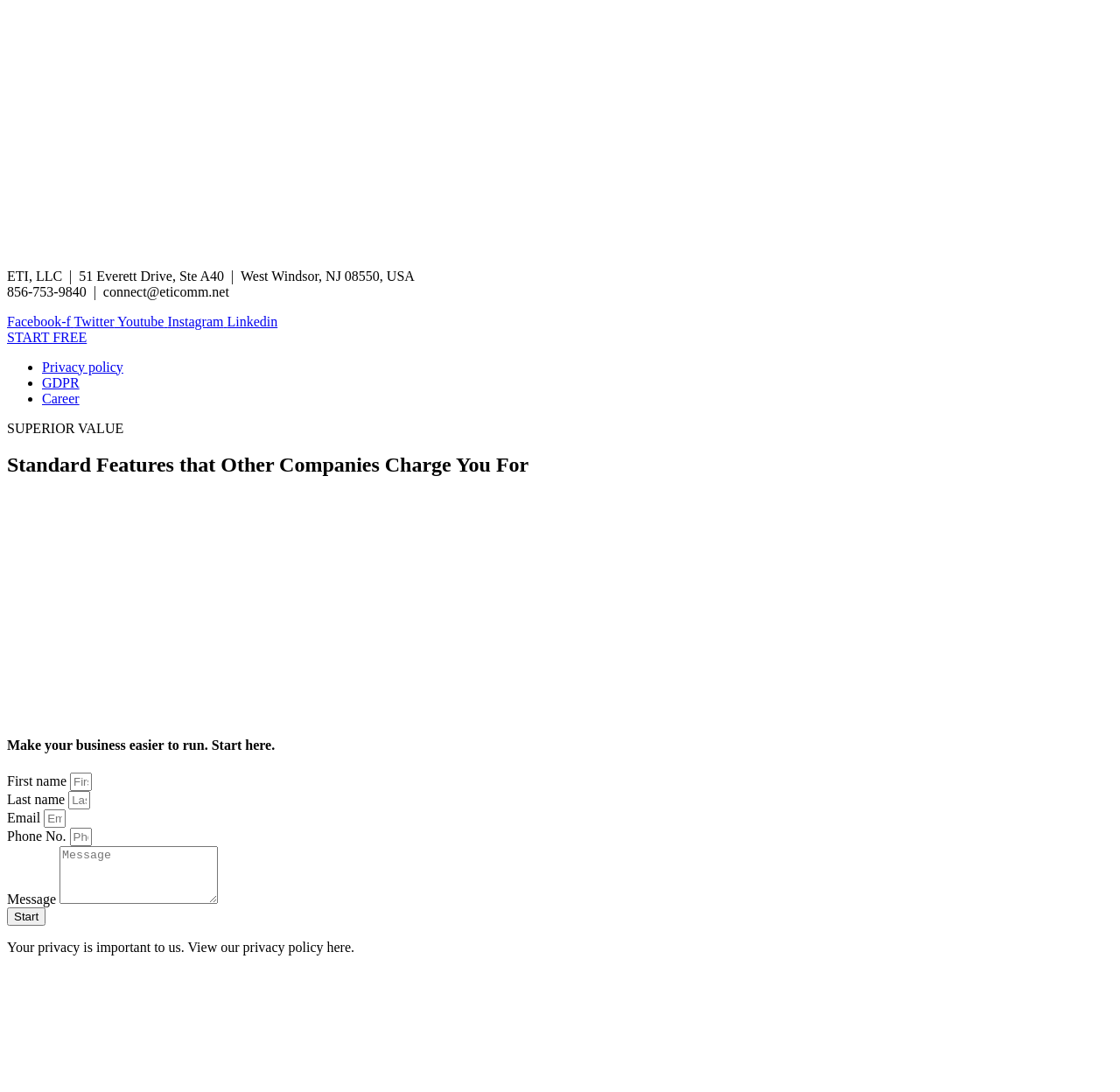What are the social media platforms linked?
Refer to the image and provide a concise answer in one word or phrase.

Facebook, Twitter, Youtube, Instagram, Linkedin